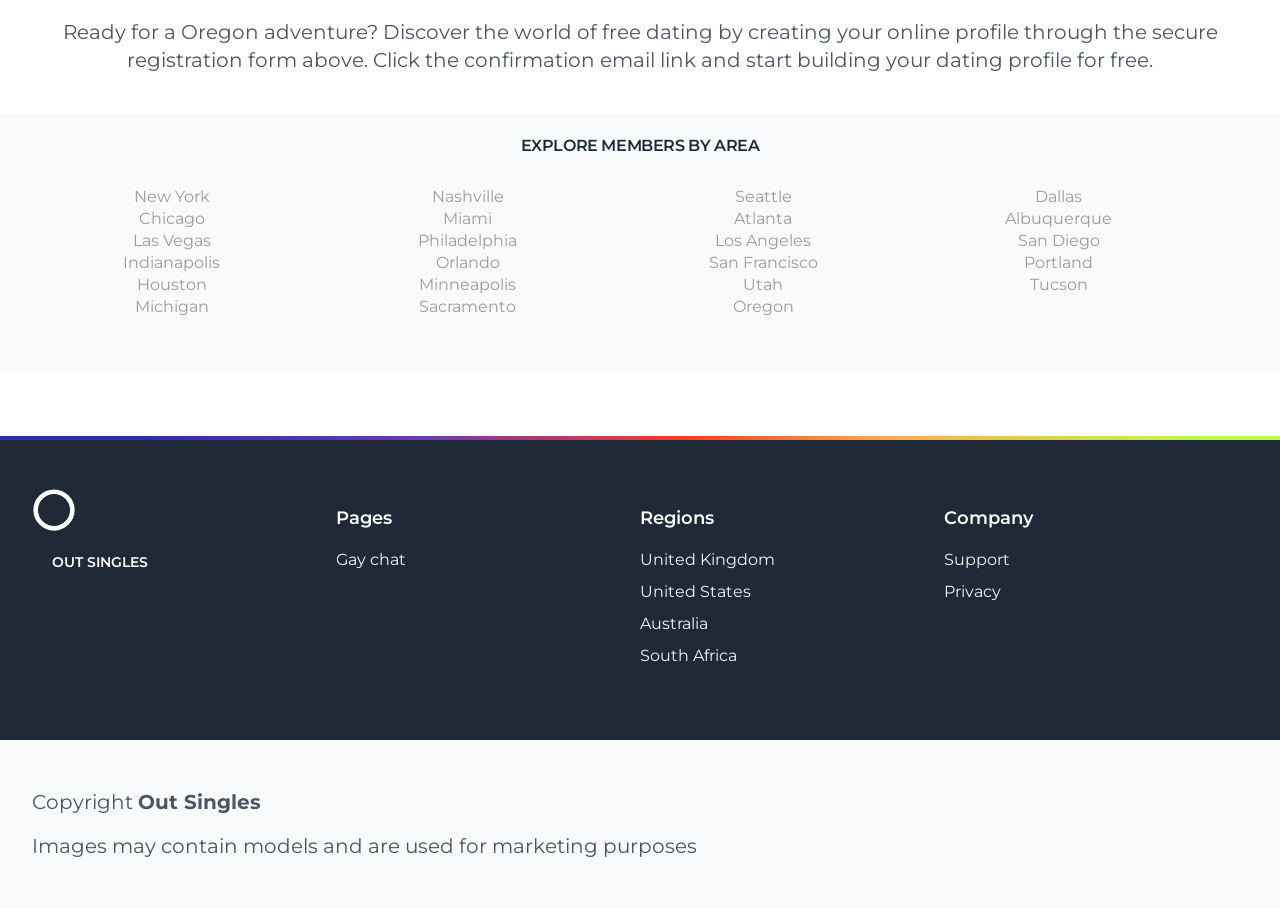Specify the bounding box coordinates of the area that needs to be clicked to achieve the following instruction: "Click the link to explore members in New York".

[0.019, 0.205, 0.25, 0.229]